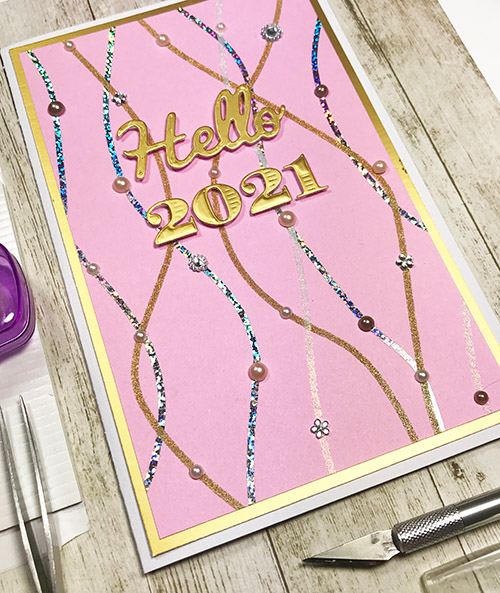Thoroughly describe what you see in the image.

The image features a beautifully crafted card designed for the new year, titled "Hello 2021." The card showcases a vibrant pink background adorned with shimmering strands of glitter and decorative elements, including pearls and rhinestones. The word "Hello" is prominently displayed in a playful, golden font, while the year "2021" is also highlighted in gold, adding a festive touch. Surrounding the main text, intricate lines in various colors weave across the surface, enhancing the visual appeal. The card is finished with a subtle golden border that frames the design. This creation exemplifies creativity and attention to detail, perfect for sending cheerful greetings as the new year begins.